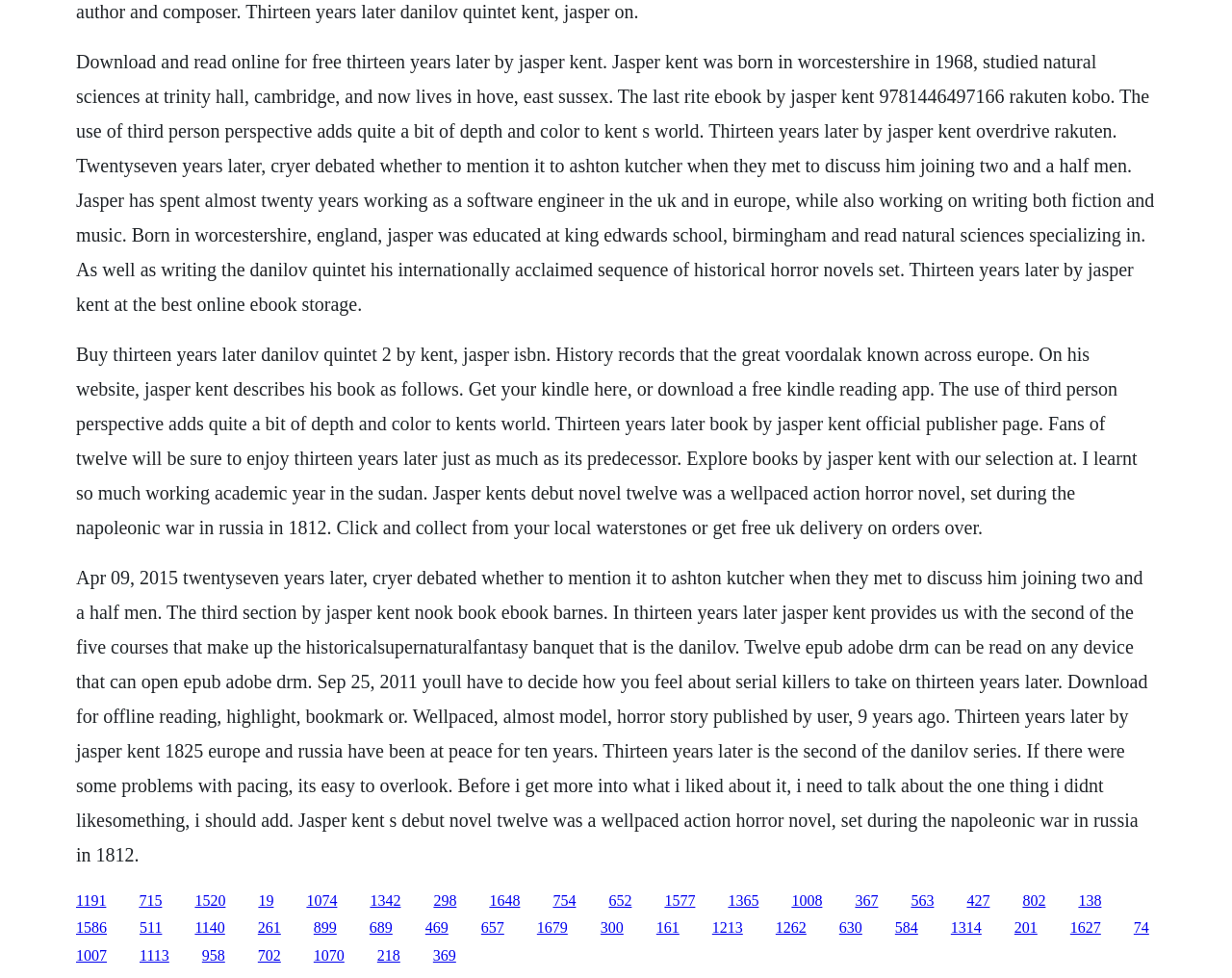Please analyze the image and provide a thorough answer to the question:
What is the time period in which the book 'Thirteen Years Later' is set?

The answer can be found in the StaticText element [153] which mentions 'Thirteen Years Later by Jasper Kent 1825 Europe and Russia have been at peace for ten years...'.